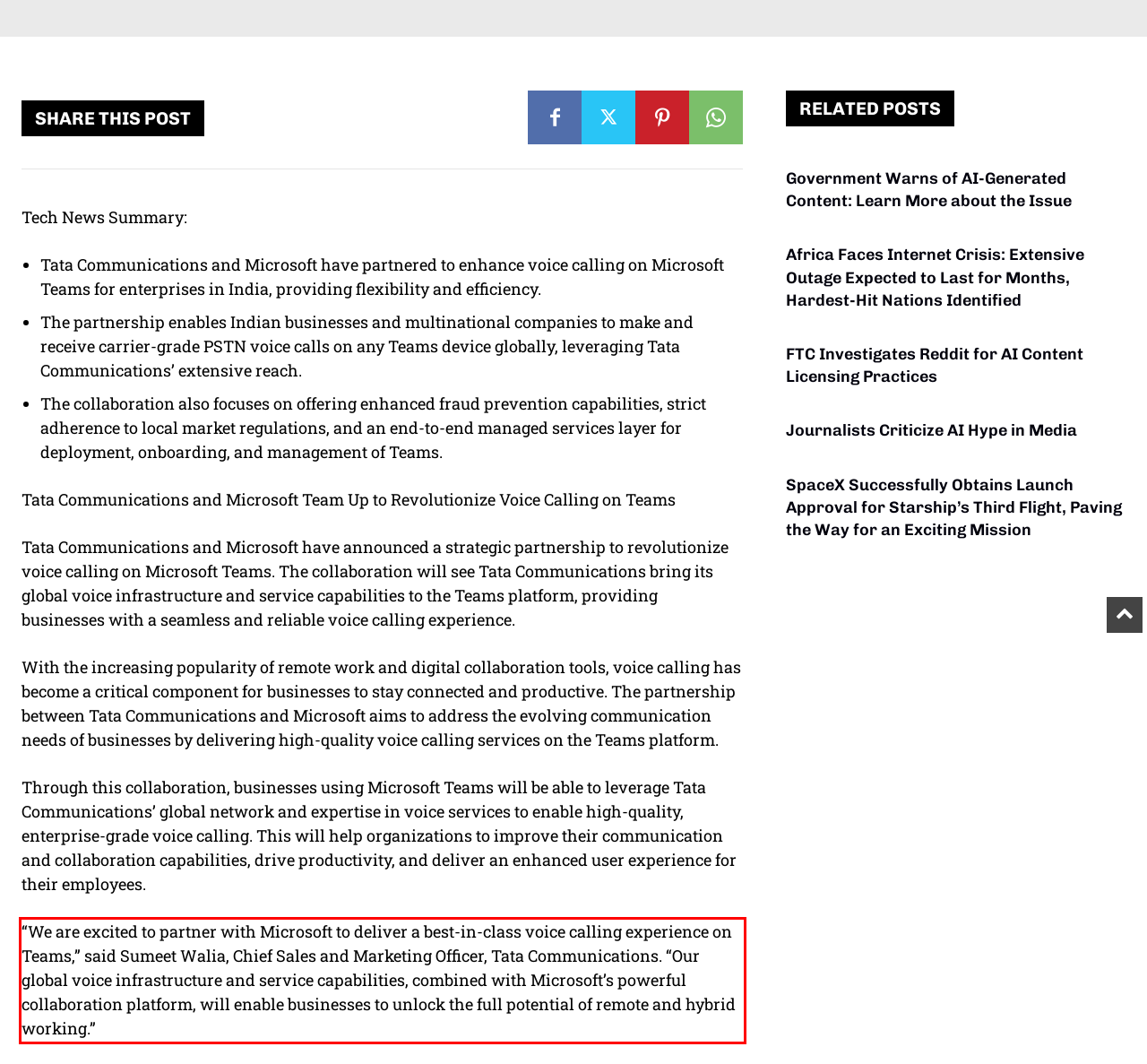Observe the screenshot of the webpage, locate the red bounding box, and extract the text content within it.

“We are excited to partner with Microsoft to deliver a best-in-class voice calling experience on Teams,” said Sumeet Walia, Chief Sales and Marketing Officer, Tata Communications. “Our global voice infrastructure and service capabilities, combined with Microsoft’s powerful collaboration platform, will enable businesses to unlock the full potential of remote and hybrid working.”